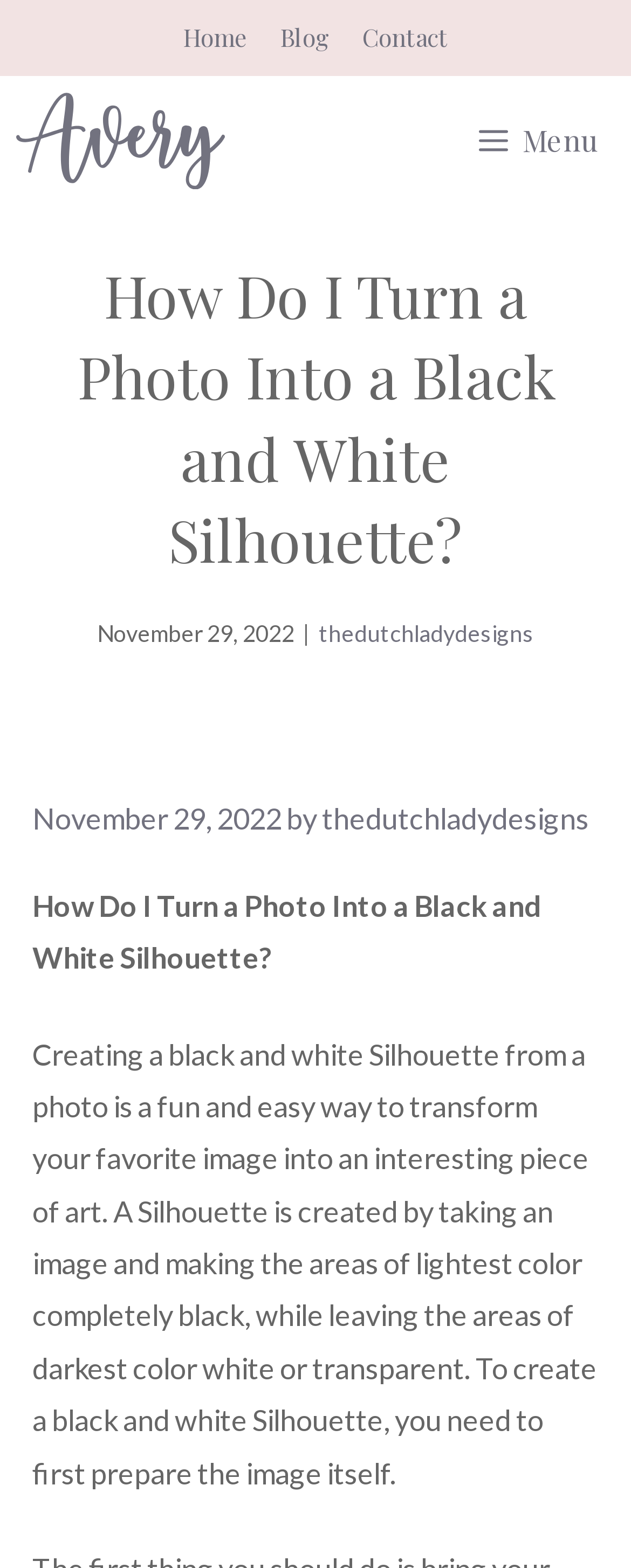Illustrate the webpage thoroughly, mentioning all important details.

The webpage is about a tutorial on how to turn a photo into a black and white silhouette. At the top, there is a navigation menu with links to "Home", "Blog", and "Contact" on the right side, and a logo "The Dutch Lady Designs" with a corresponding image on the left side. Below the navigation menu, there is a button labeled "Menu" that controls a mobile menu.

The main content of the webpage is a tutorial article with a heading "How Do I Turn a Photo Into a Black and White Silhouette?" that spans almost the entire width of the page. Below the heading, there is a timestamp "November 29, 2022" followed by a separator "|" and a link to "thedutchladydesigns".

The article content is divided into sections, with the first section explaining what a black and white silhouette is and how it can be created. The text is written in a clear and concise manner, making it easy to follow along. There are no images in this section, but the text is well-structured and easy to read.